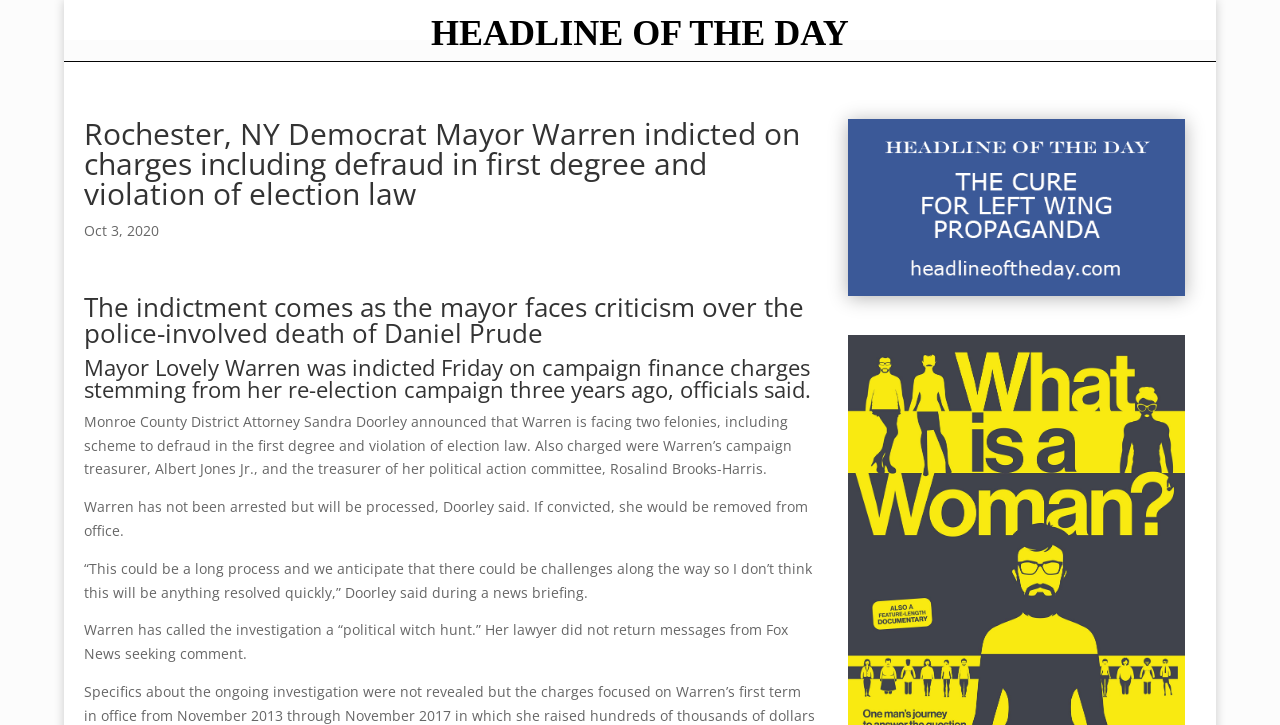What is the date of the news?
Provide a detailed and extensive answer to the question.

I found the date of the news by looking at the StaticText element with the content 'Oct 3, 2020' which is located at the top of the webpage, below the main heading.